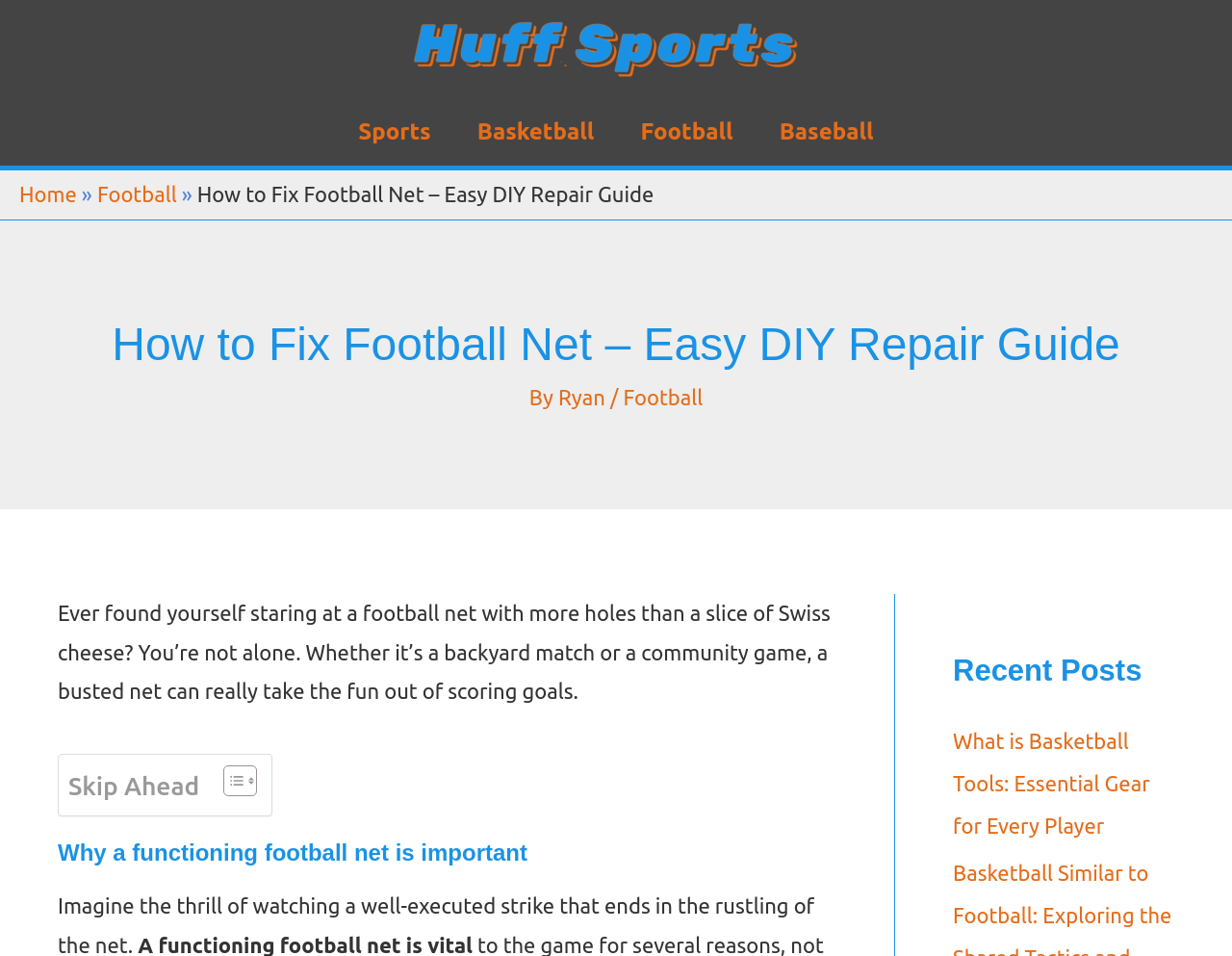What is the topic of the recent post?
Answer the question with a single word or phrase by looking at the picture.

Basketball tools